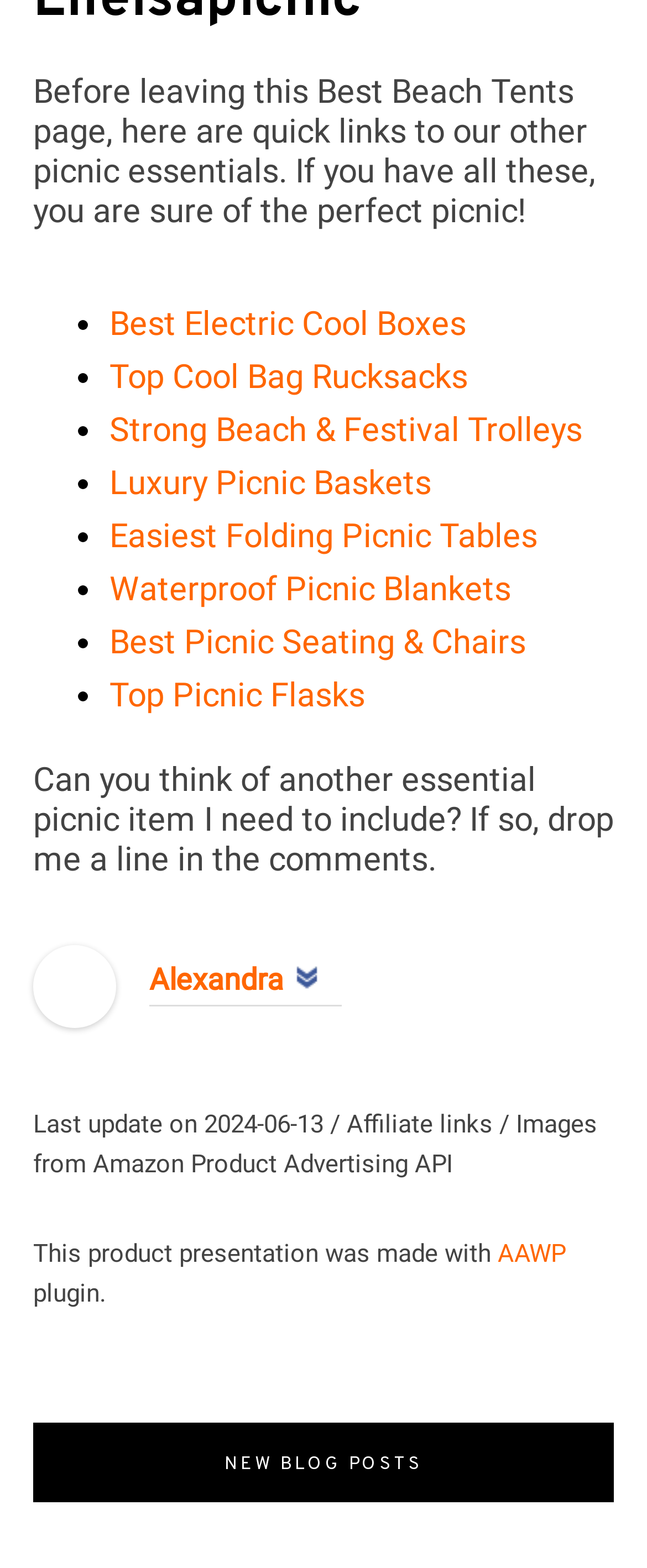What plugin is used for product presentation?
Please provide a single word or phrase as your answer based on the image.

AAWP